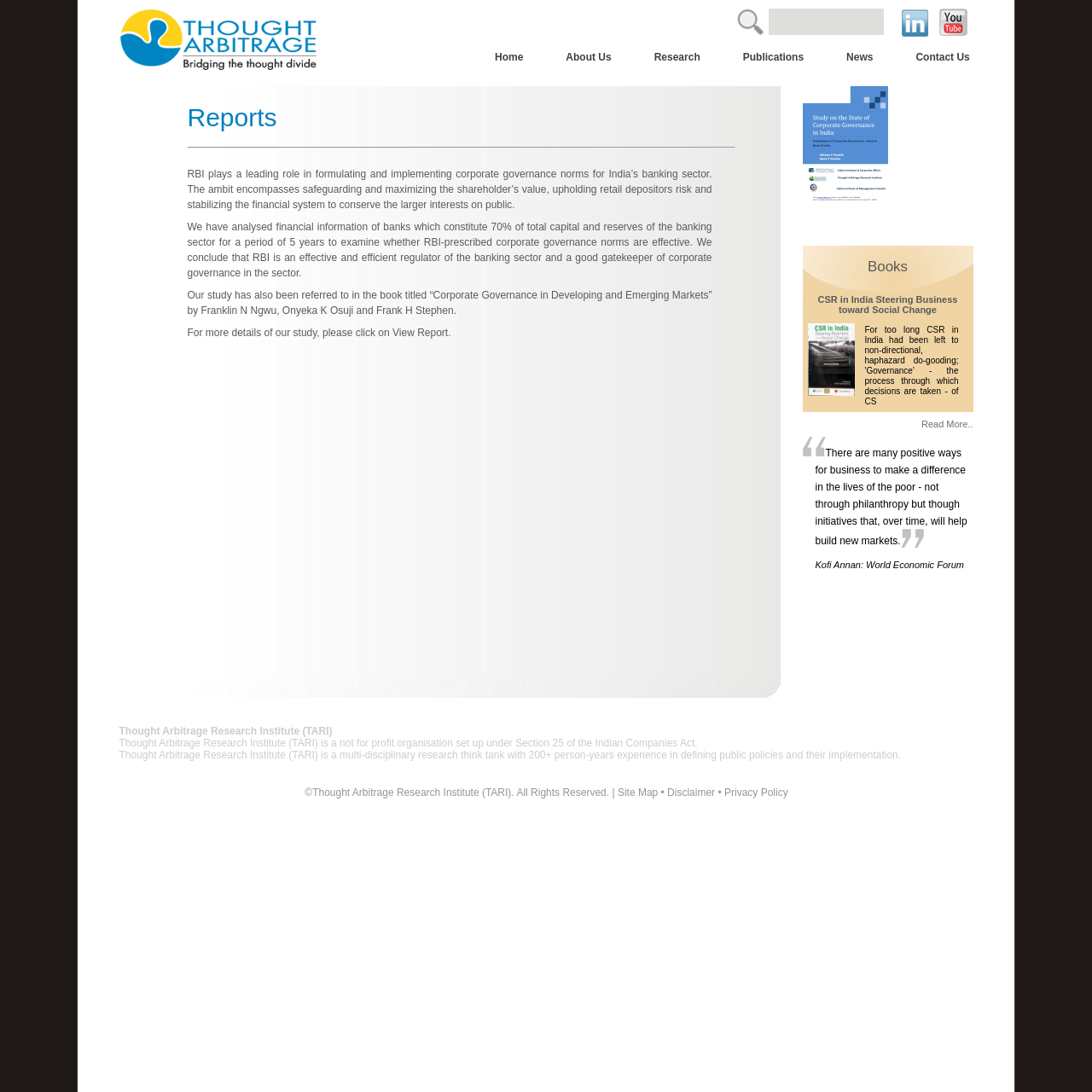Please examine the image and answer the question with a detailed explanation:
What is the topic of the report?

I found the answer by reading the text on the webpage, which mentions 'Study on the State of Corporate Governance in India'. This suggests that the report is about corporate governance in India.